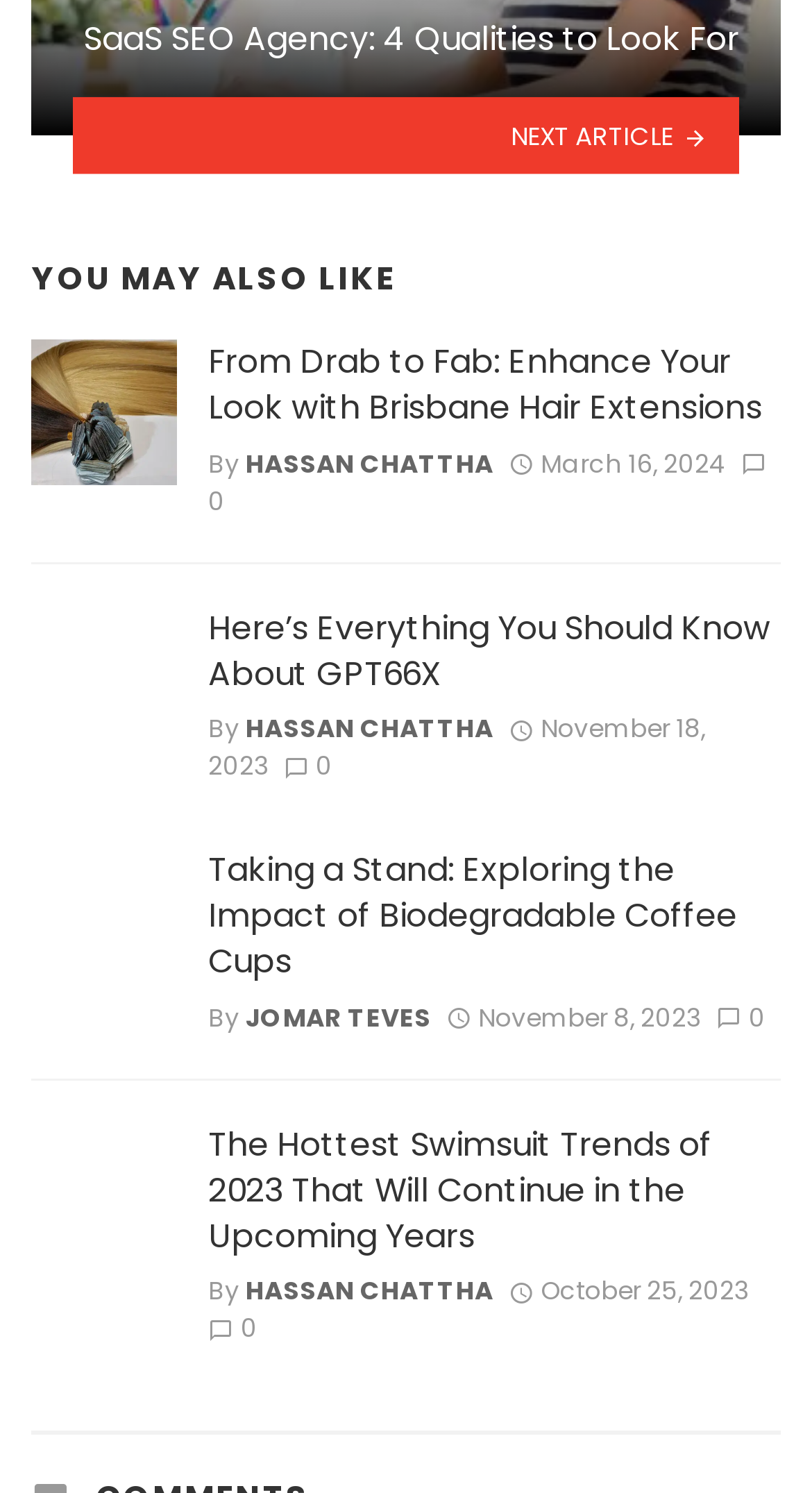Please identify the bounding box coordinates of the region to click in order to complete the given instruction: "Read the article 'From Drab to Fab: Enhance Your Look with Brisbane Hair Extensions'". The coordinates should be four float numbers between 0 and 1, i.e., [left, top, right, bottom].

[0.038, 0.228, 0.962, 0.348]